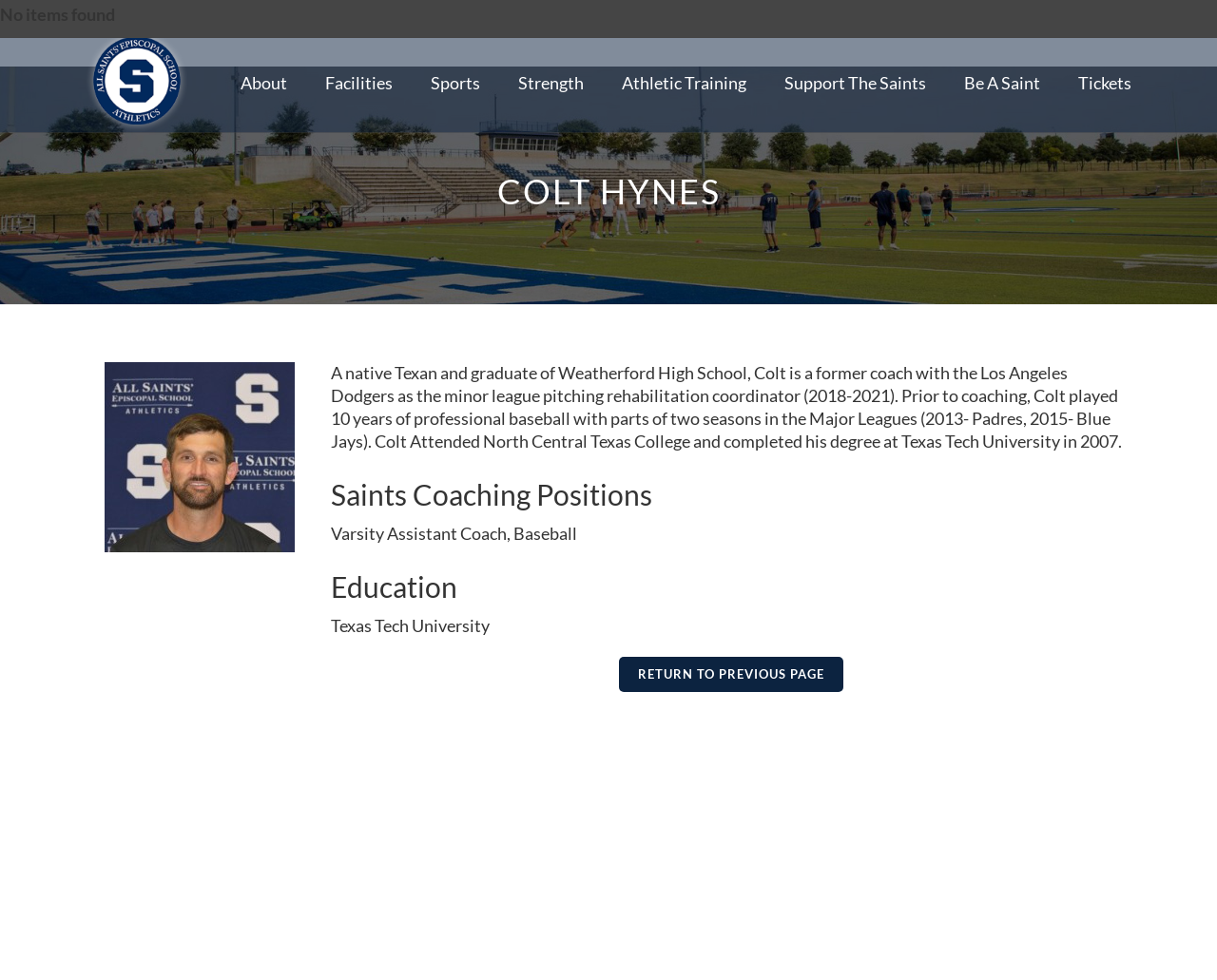Please identify the bounding box coordinates of the clickable area that will fulfill the following instruction: "click RETURN TO PREVIOUS PAGE". The coordinates should be in the format of four float numbers between 0 and 1, i.e., [left, top, right, bottom].

[0.509, 0.67, 0.693, 0.706]